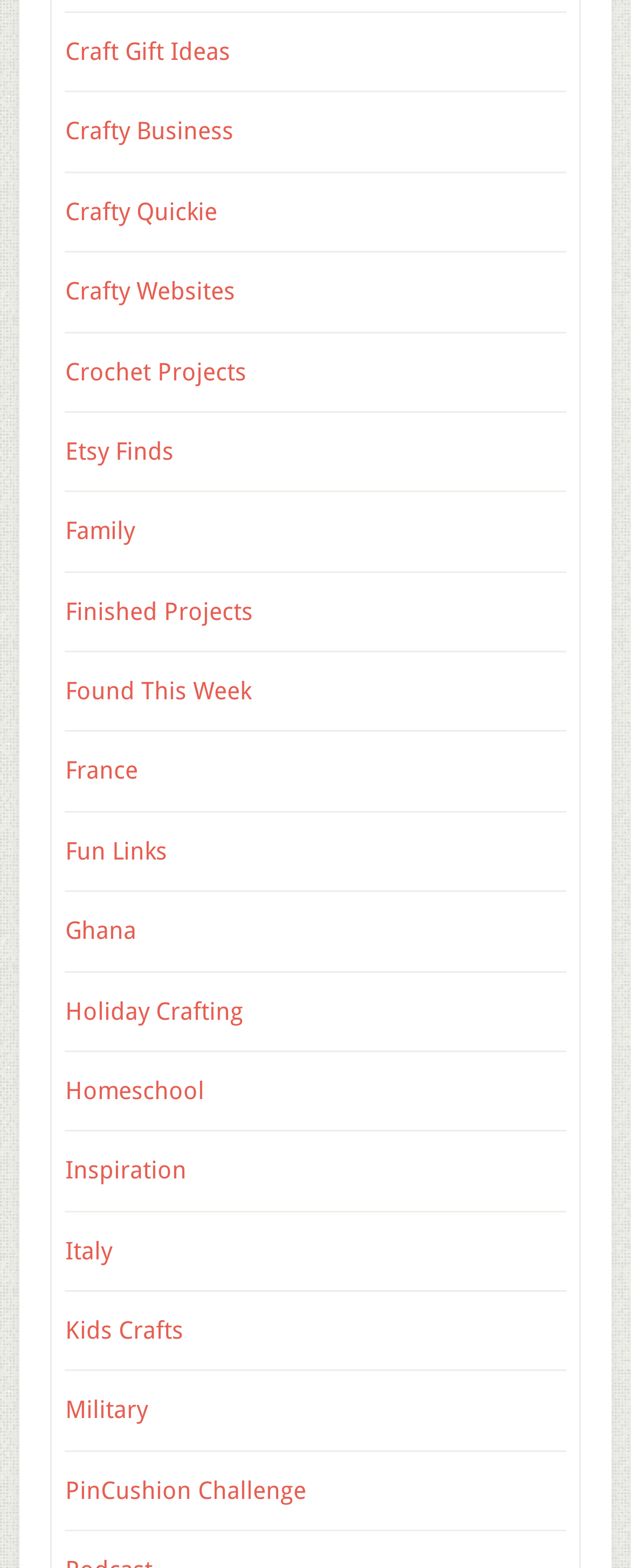Pinpoint the bounding box coordinates of the area that should be clicked to complete the following instruction: "Explore craft gift ideas". The coordinates must be given as four float numbers between 0 and 1, i.e., [left, top, right, bottom].

[0.103, 0.024, 0.365, 0.042]